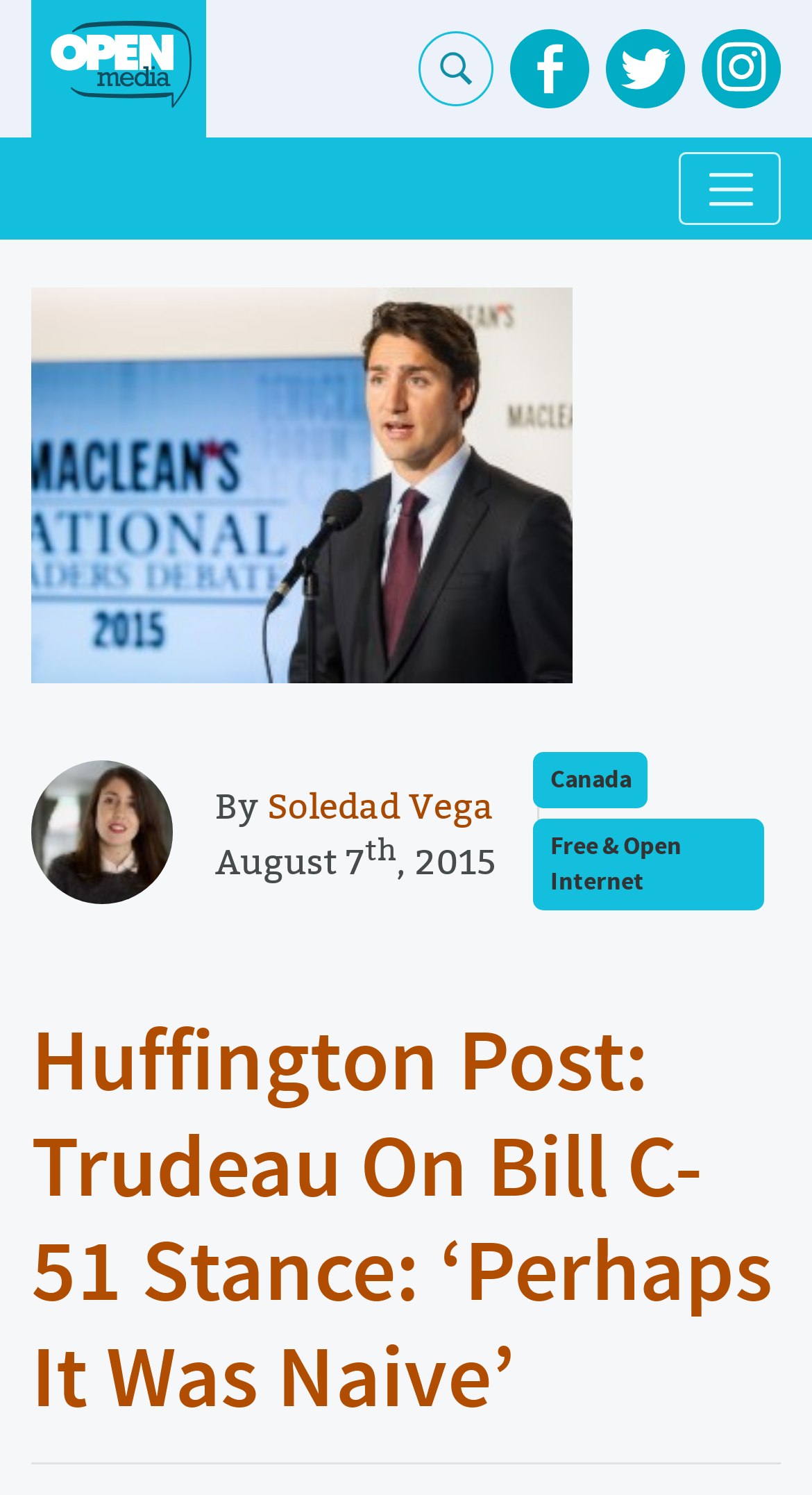Could you locate the bounding box coordinates for the section that should be clicked to accomplish this task: "go to OpenMedia home".

[0.056, 0.01, 0.236, 0.079]